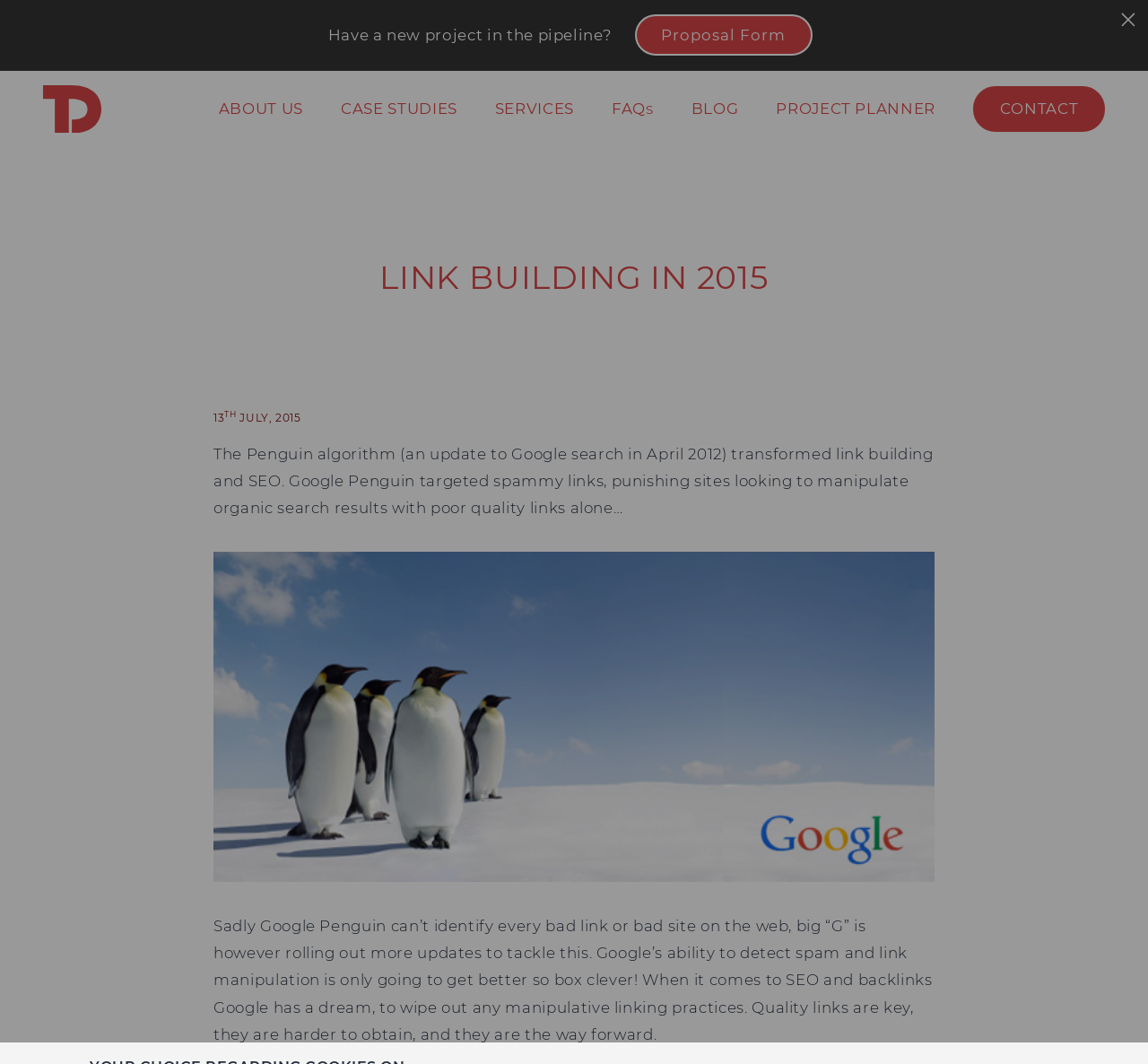Can you specify the bounding box coordinates of the area that needs to be clicked to fulfill the following instruction: "Check the 'PROJECT PLANNER' tool"?

[0.676, 0.09, 0.815, 0.115]